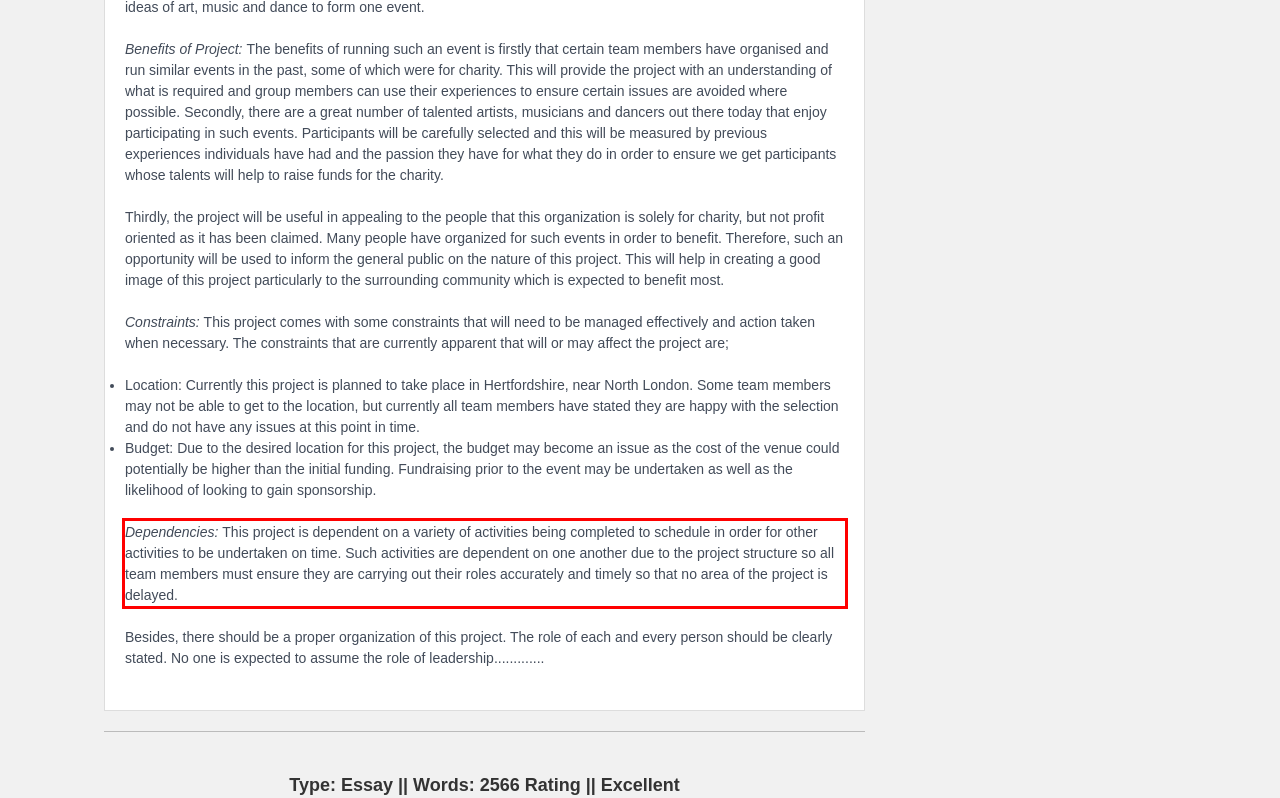Please identify and extract the text content from the UI element encased in a red bounding box on the provided webpage screenshot.

Dependencies: This project is dependent on a variety of activities being completed to schedule in order for other activities to be undertaken on time. Such activities are dependent on one another due to the project structure so all team members must ensure they are carrying out their roles accurately and timely so that no area of the project is delayed.